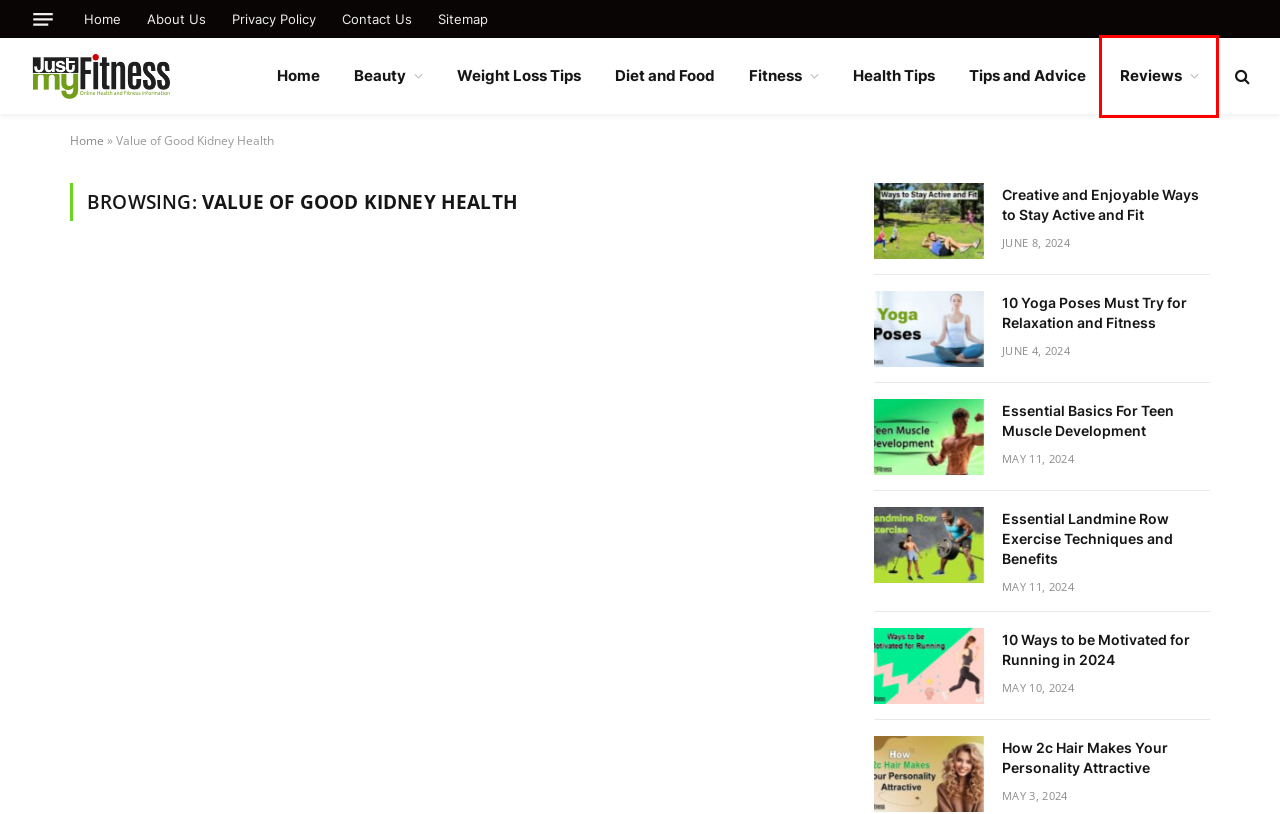You are presented with a screenshot of a webpage containing a red bounding box around a particular UI element. Select the best webpage description that matches the new webpage after clicking the element within the bounding box. Here are the candidates:
A. About Us - Justmyfitness.com
B. Creative and Enjoyable Ways to Stay Active and Fit
C. Fitness - Justmyfitness – Health And Fitness Tips
D. Contact Us
E. 10 Yoga Poses Must Try for Relaxation and Fitness
F. Reviews - Justmyfitness – Health And Fitness Tips
G. Essential Landmine Row Exercise Techniques and Benefits
H. Justmyfitness – Health And Fitness Tips

F